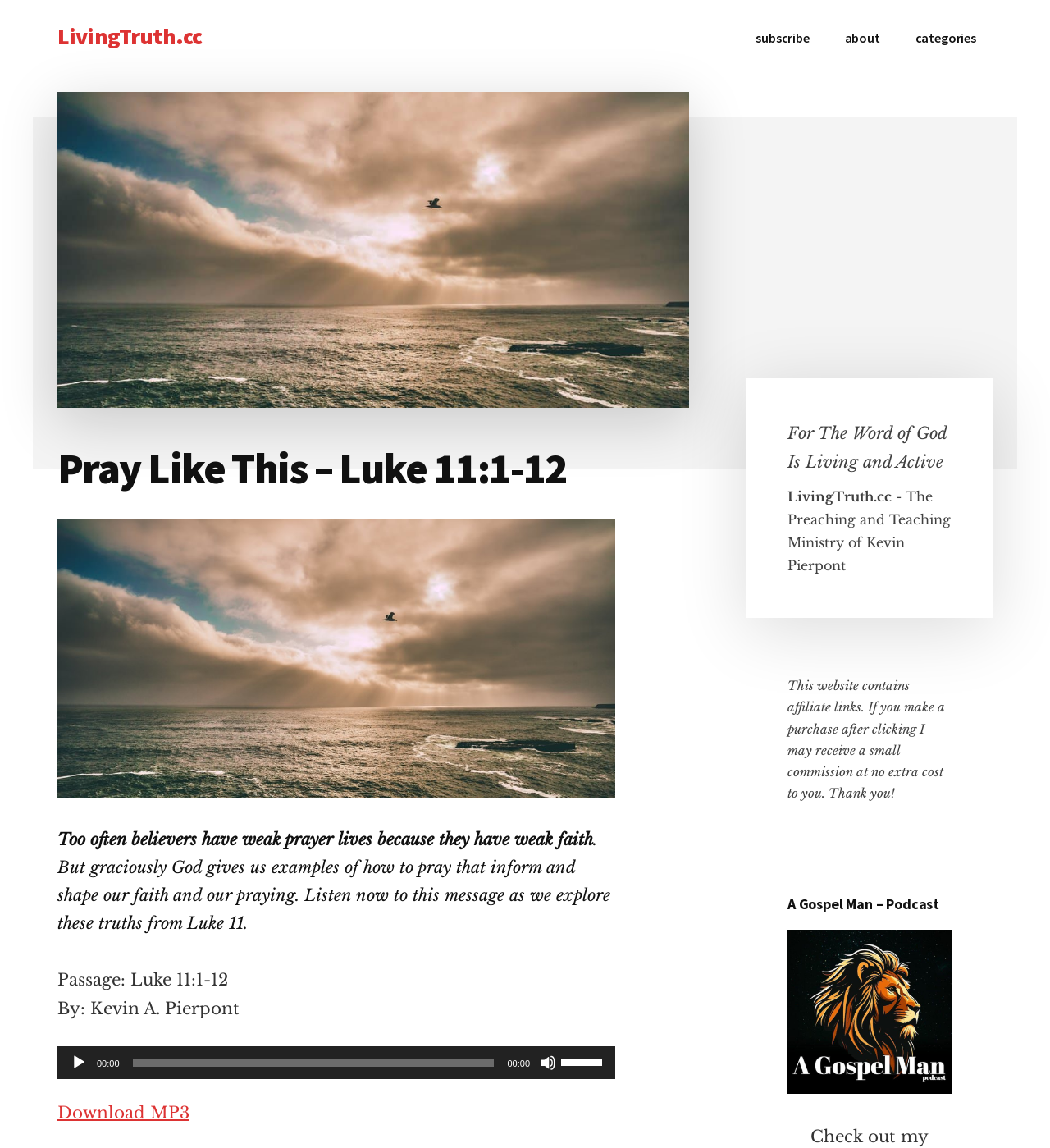What is the topic of the sermon? Based on the image, give a response in one word or a short phrase.

Pray Like This